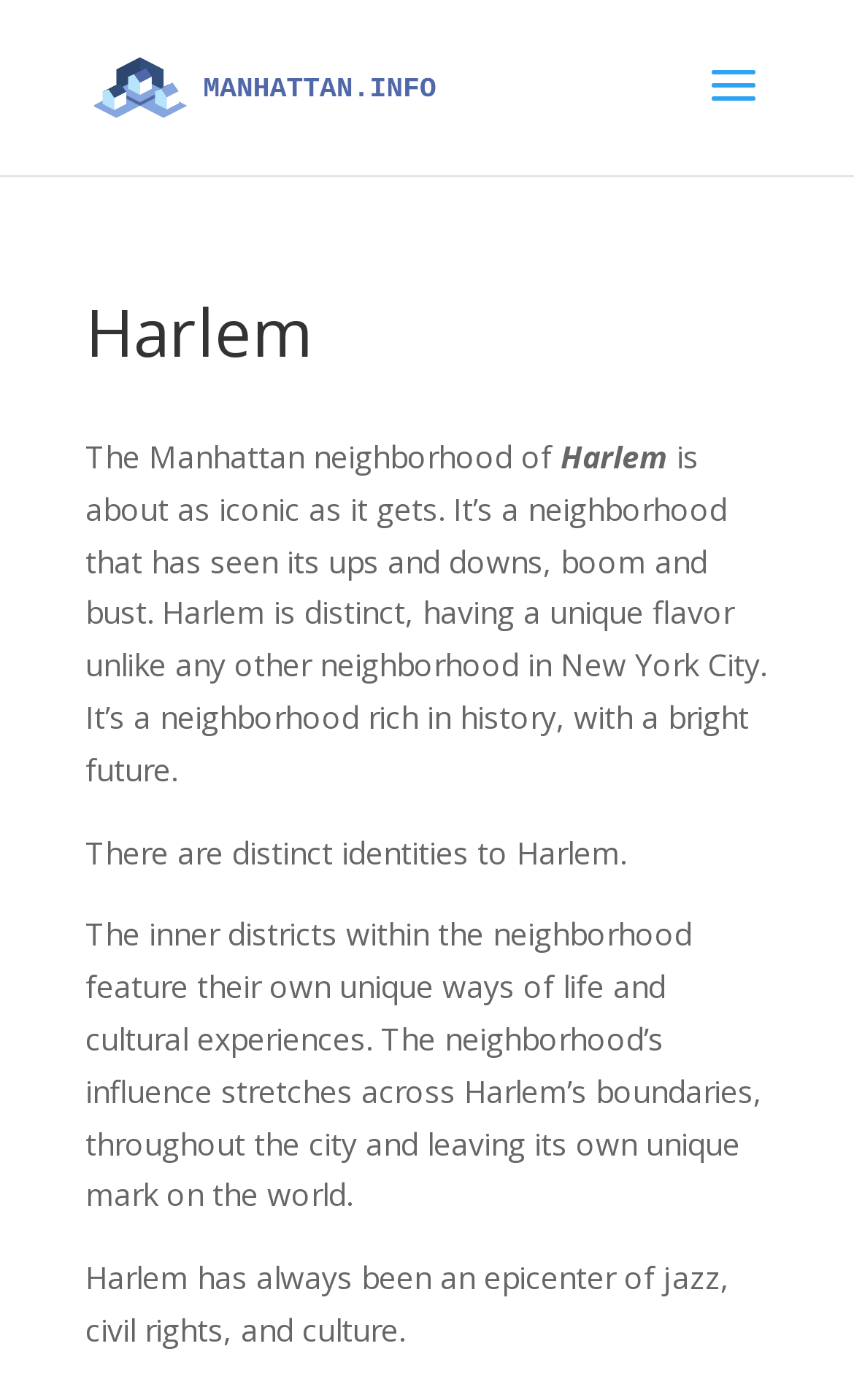Respond with a single word or phrase for the following question: 
What can be found within Harlem's inner districts?

Unique ways of life and cultural experiences